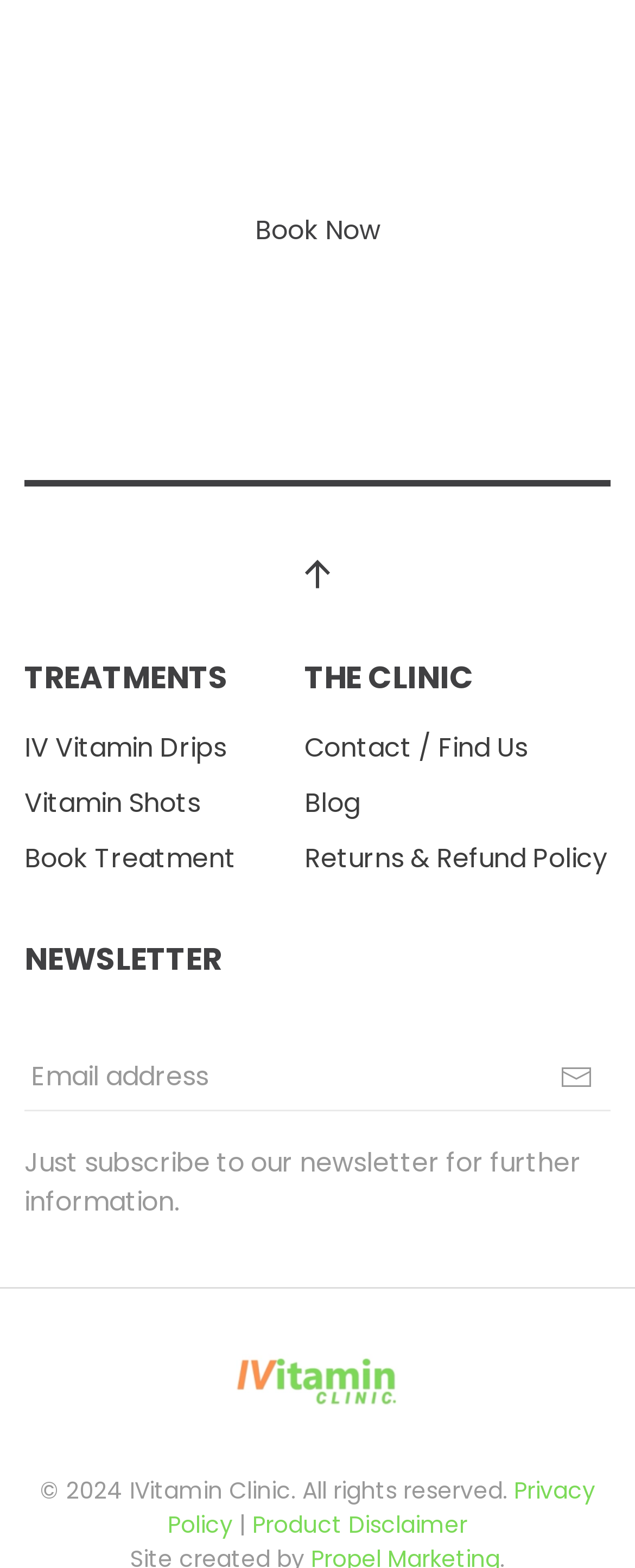Utilize the details in the image to thoroughly answer the following question: What are the treatment options?

The treatment options are listed under the 'TREATMENTS' heading, which includes 'IV Vitamin Drips', 'Vitamin Shots', and 'Book Treatment' links.